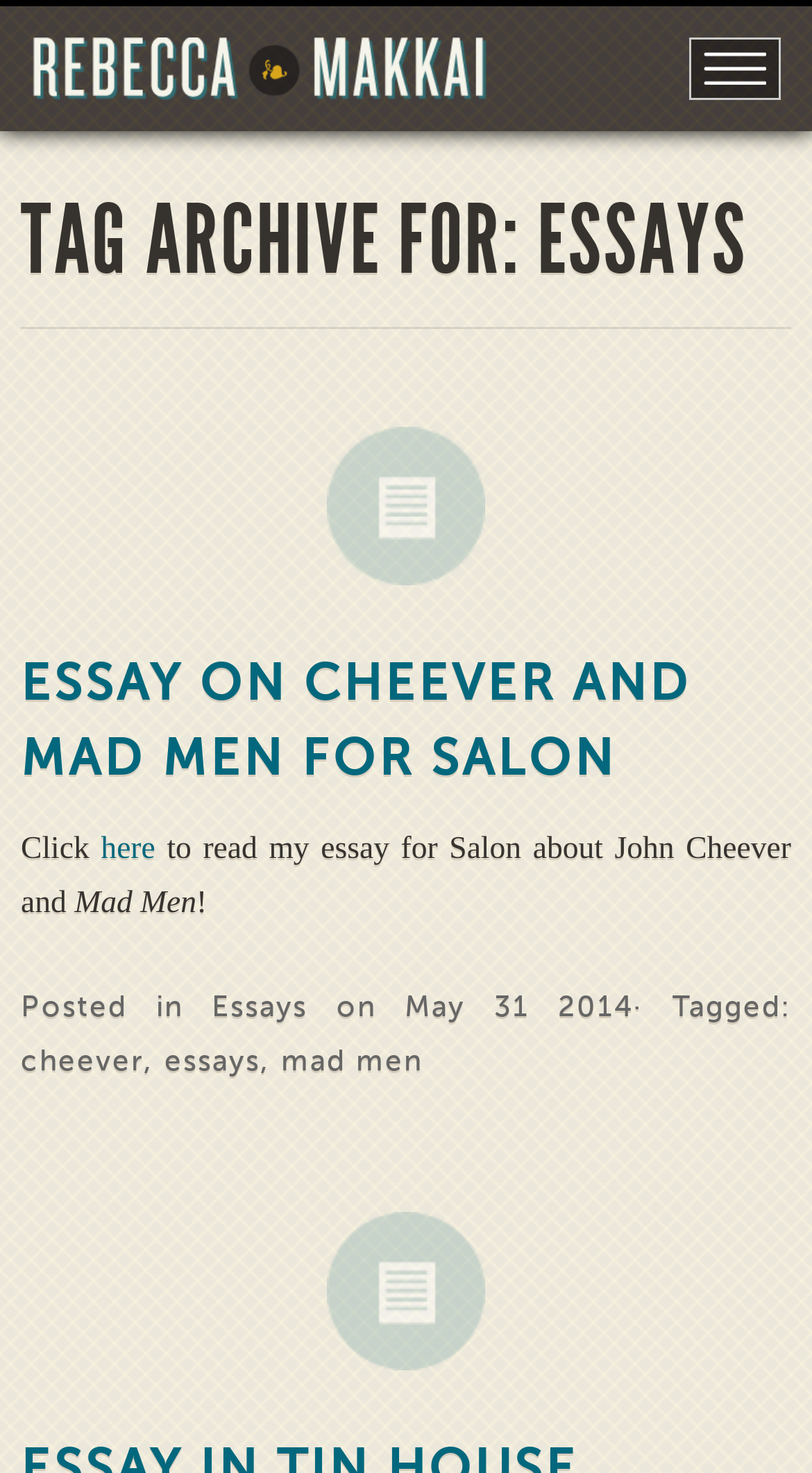Determine the bounding box coordinates (top-left x, top-left y, bottom-right x, bottom-right y) of the UI element described in the following text: here

[0.124, 0.564, 0.205, 0.588]